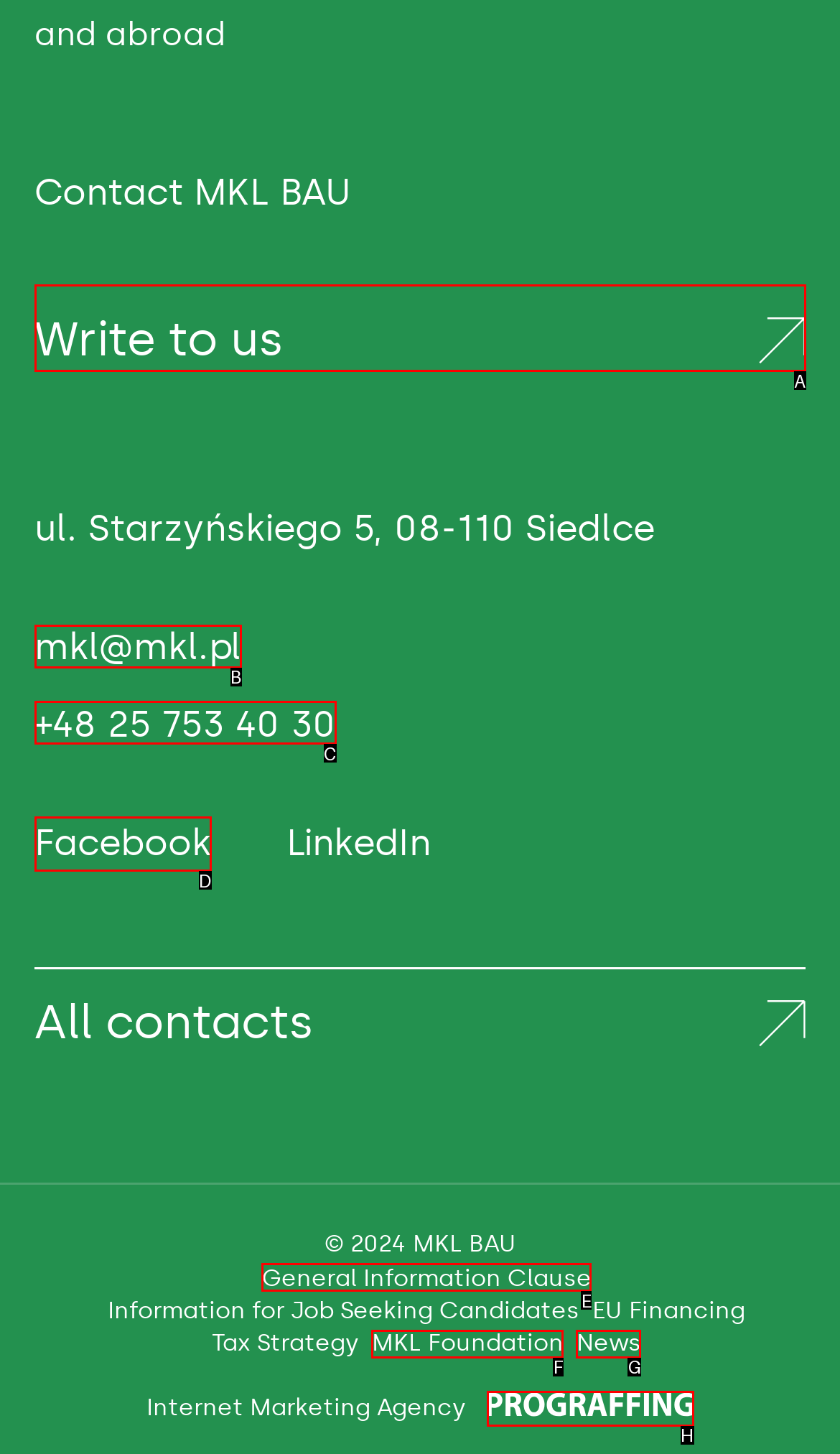Given the description: mkl@mkl.pl, choose the HTML element that matches it. Indicate your answer with the letter of the option.

B